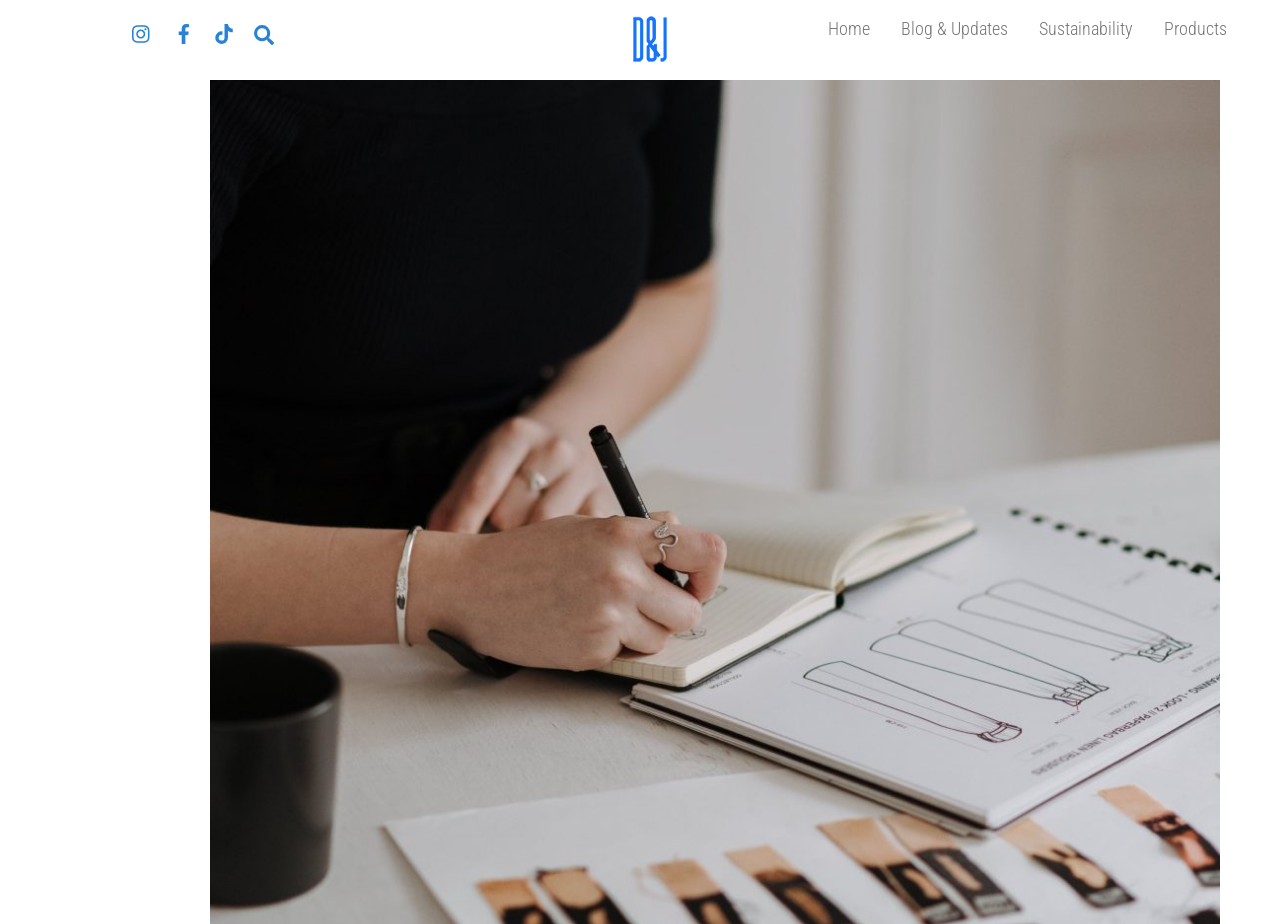Can you find the bounding box coordinates for the element that needs to be clicked to execute this instruction: "Explore Products"? The coordinates should be given as four float numbers between 0 and 1, i.e., [left, top, right, bottom].

[0.897, 0.0, 0.97, 0.063]